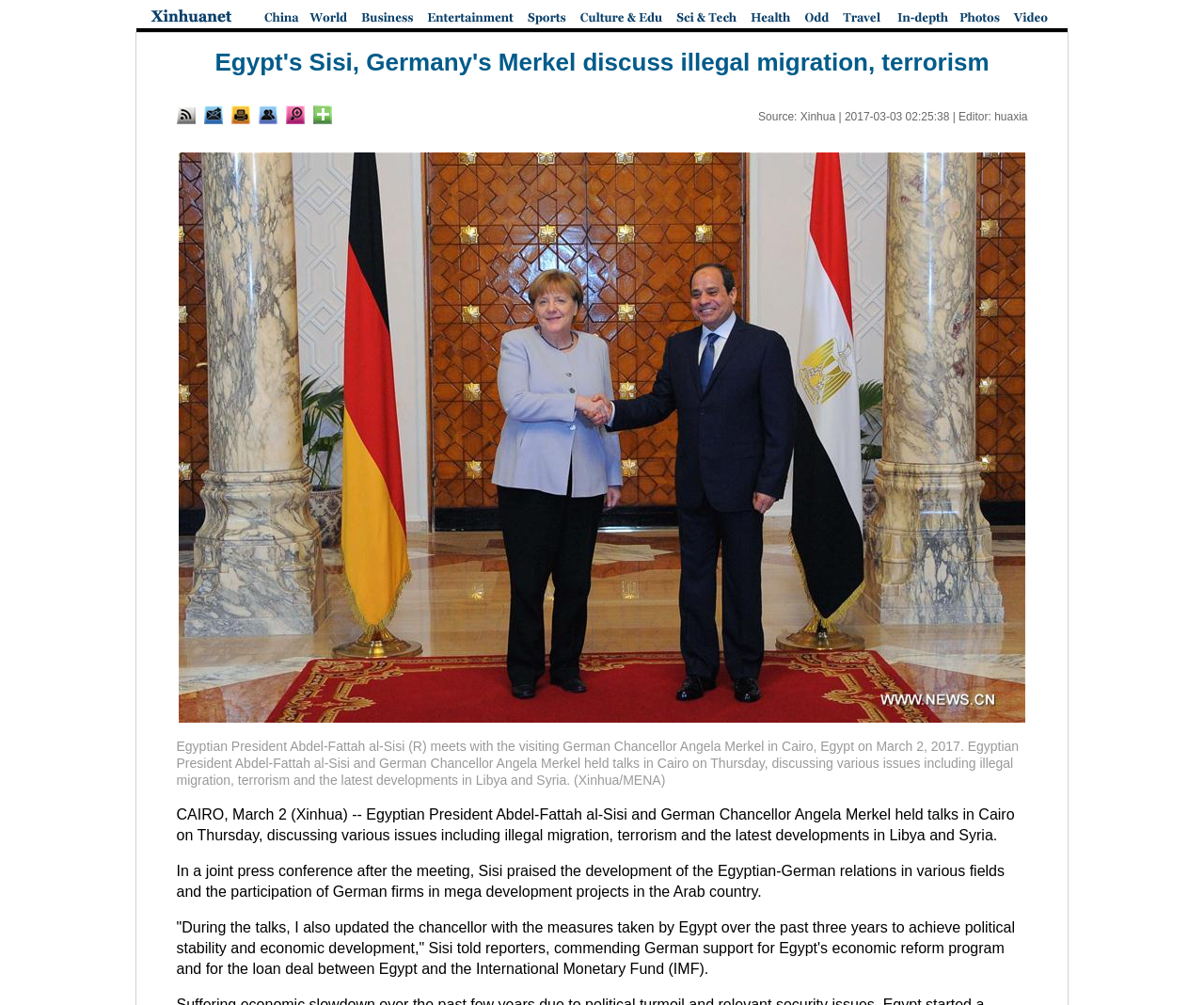Indicate the bounding box coordinates of the element that needs to be clicked to satisfy the following instruction: "Click the RSS link". The coordinates should be four float numbers between 0 and 1, i.e., [left, top, right, bottom].

[0.146, 0.113, 0.162, 0.126]